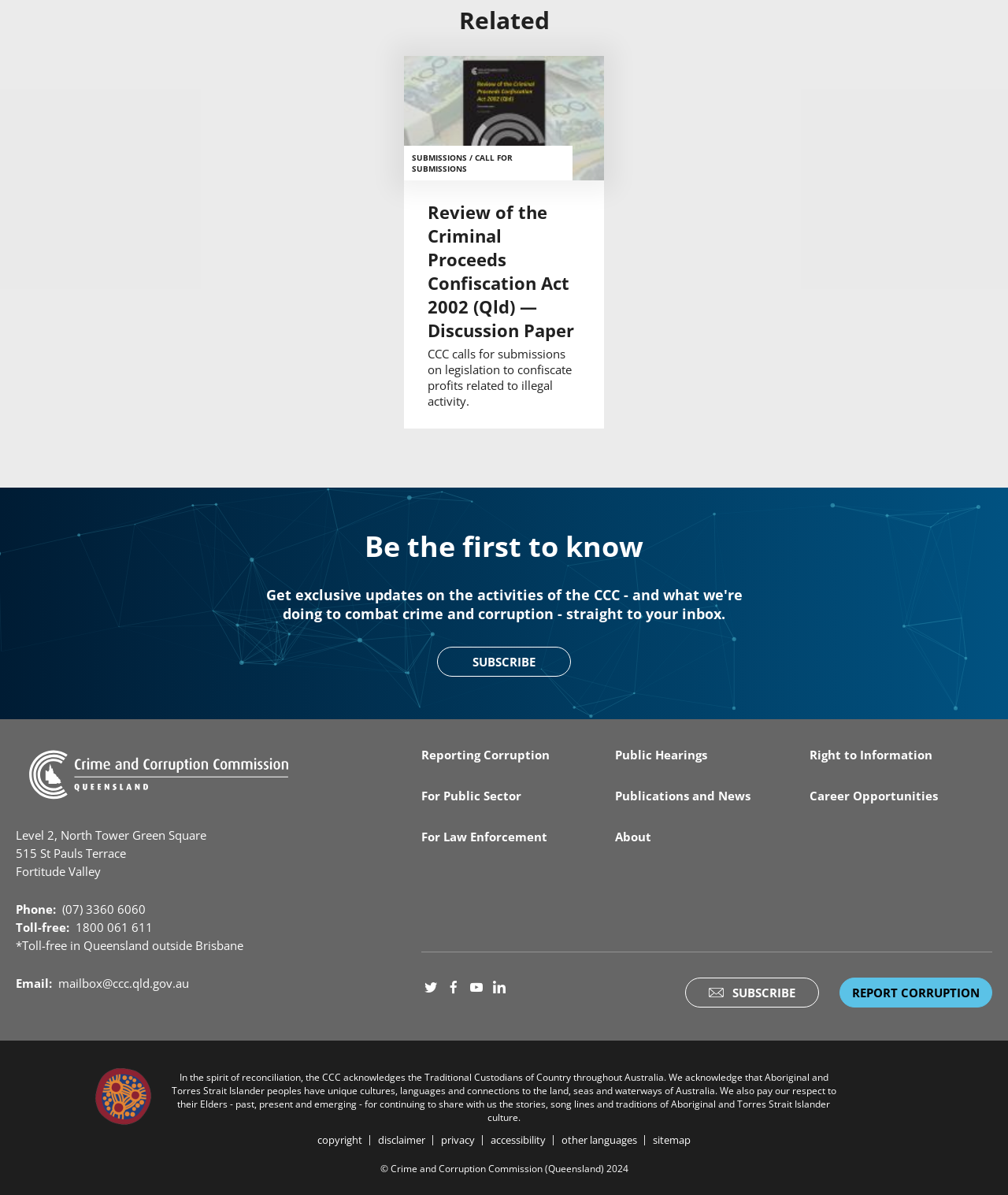What is the phone number to call?
Your answer should be a single word or phrase derived from the screenshot.

(07) 3360 6060